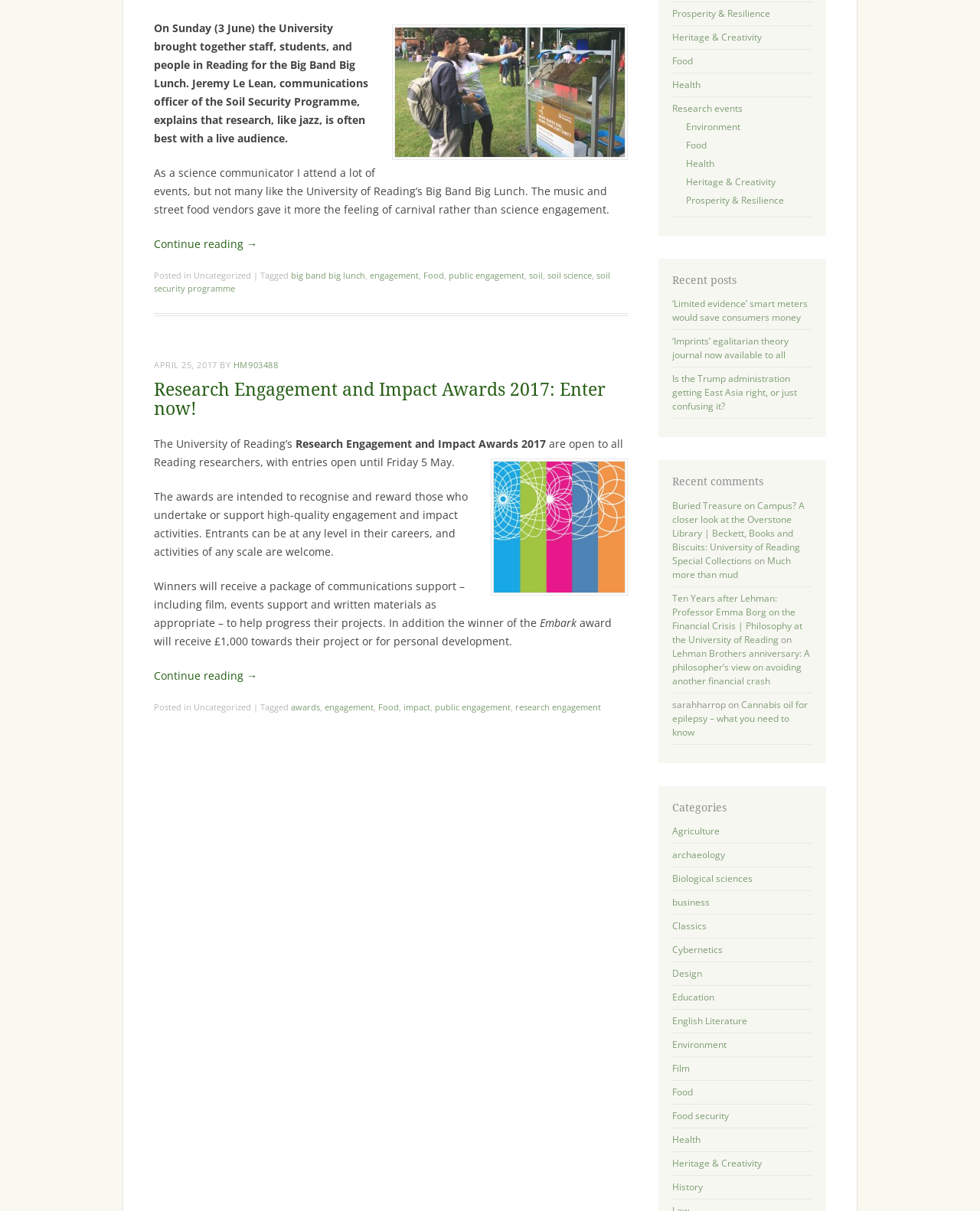Using the element description: "April 25, 2017", determine the bounding box coordinates. The coordinates should be in the format [left, top, right, bottom], with values between 0 and 1.

[0.157, 0.296, 0.222, 0.306]